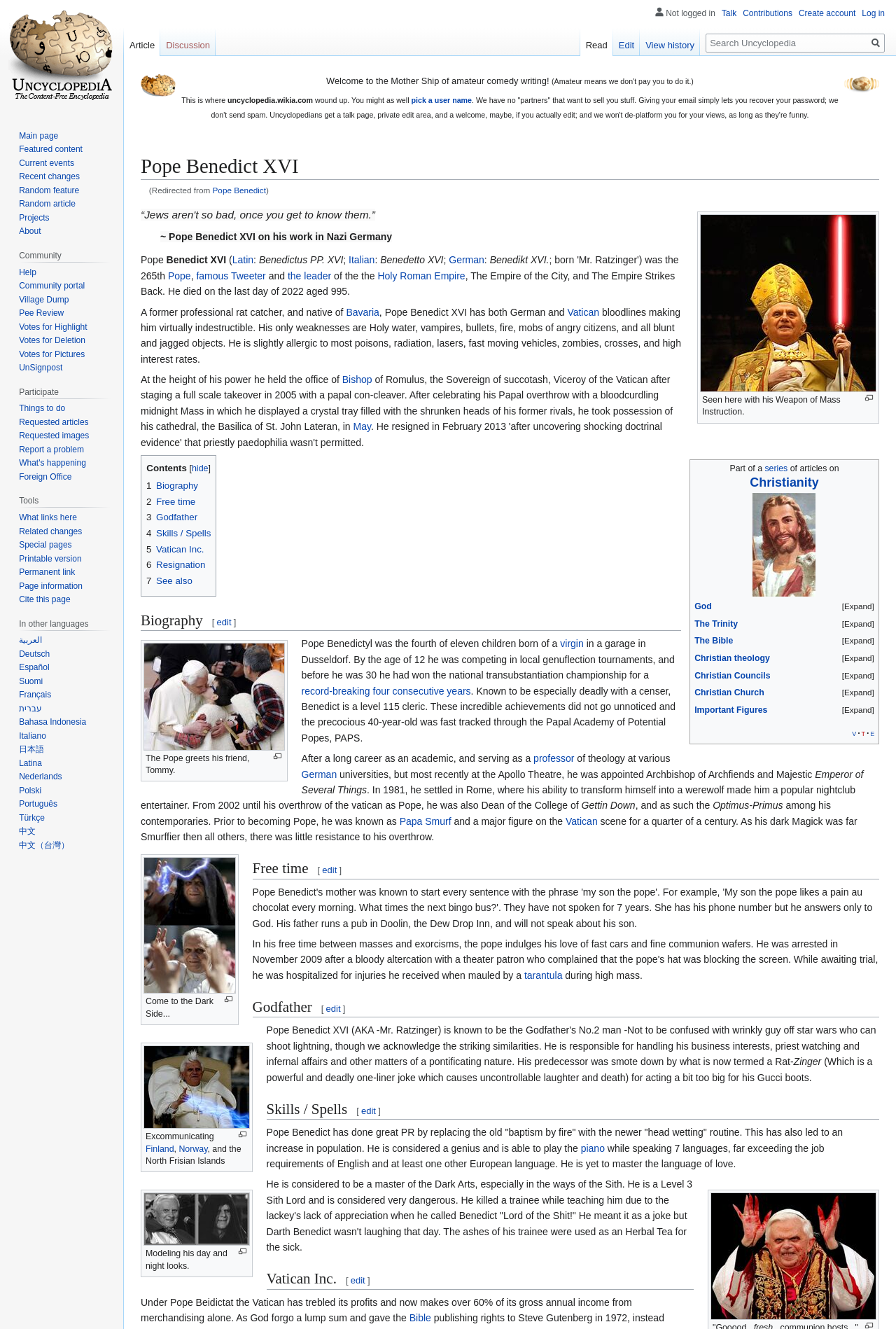Give the bounding box coordinates for the element described by: "title="I am the Good Shepherd..."".

[0.84, 0.406, 0.911, 0.413]